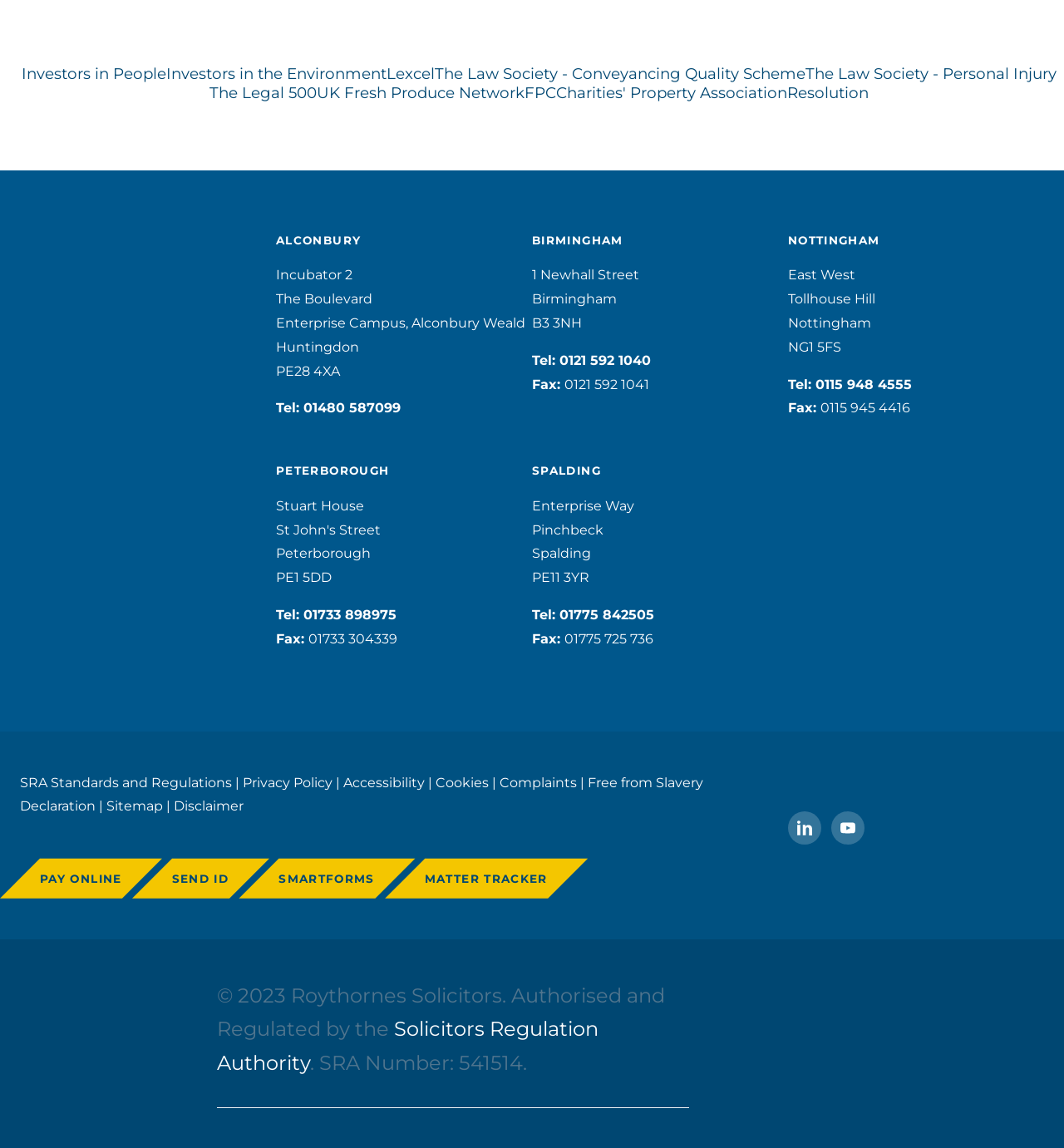Please determine the bounding box coordinates of the area that needs to be clicked to complete this task: 'View Alconbury office details'. The coordinates must be four float numbers between 0 and 1, formatted as [left, top, right, bottom].

[0.259, 0.203, 0.339, 0.215]